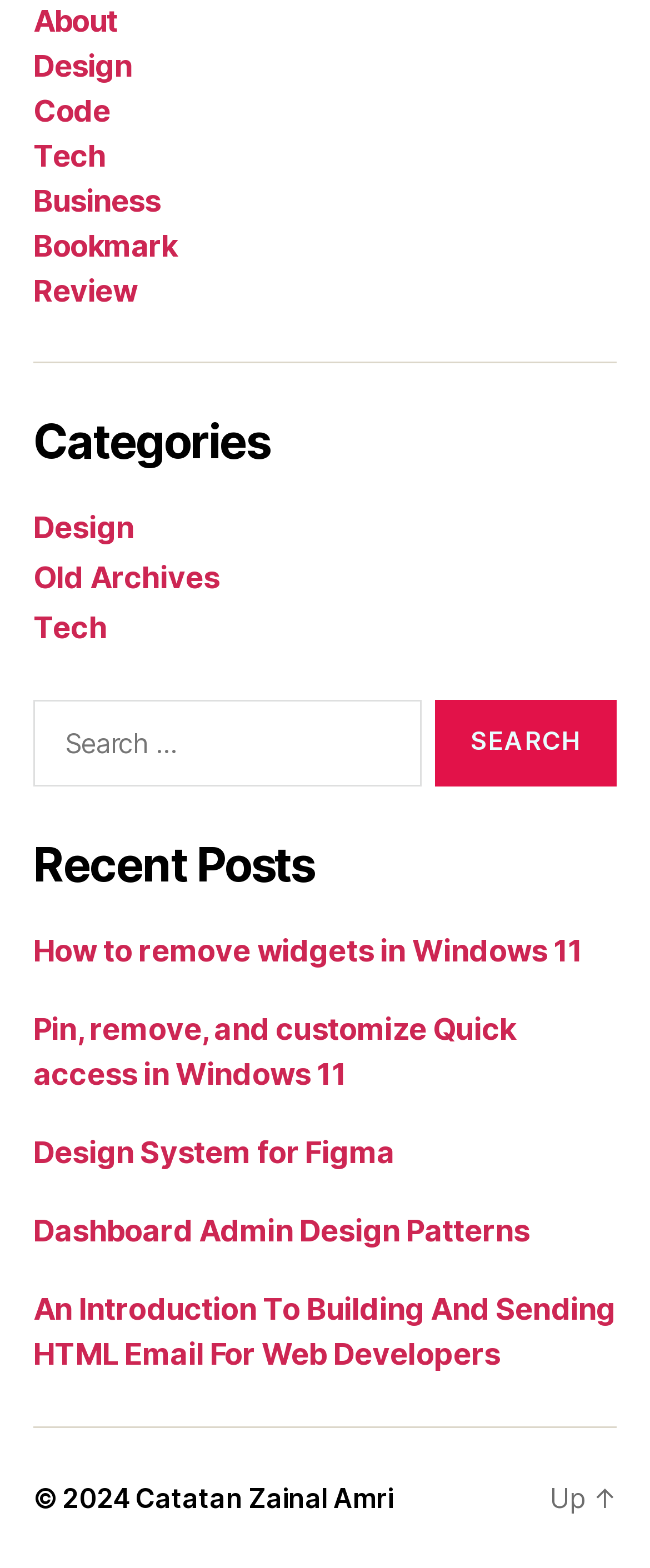What is the text on the search button?
We need a detailed and exhaustive answer to the question. Please elaborate.

I looked at the search box and found the button with the text 'SEARCH', so that's the text on the search button.